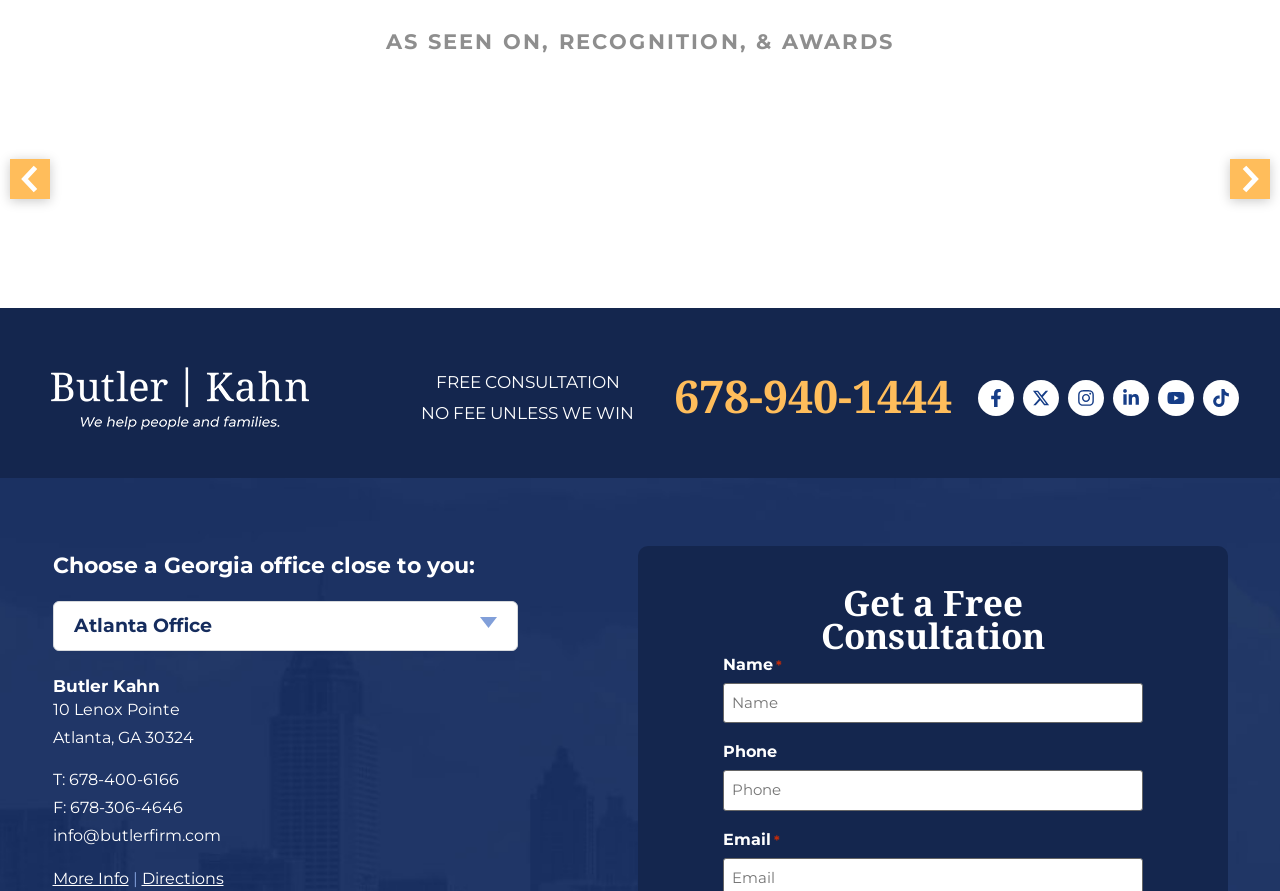What is the company's logo?
Please provide a detailed and comprehensive answer to the question.

The company's logo is 'BK logo' which is an image located at the top left corner of the webpage, with a bounding box coordinate of [0.031, 0.407, 0.25, 0.486].